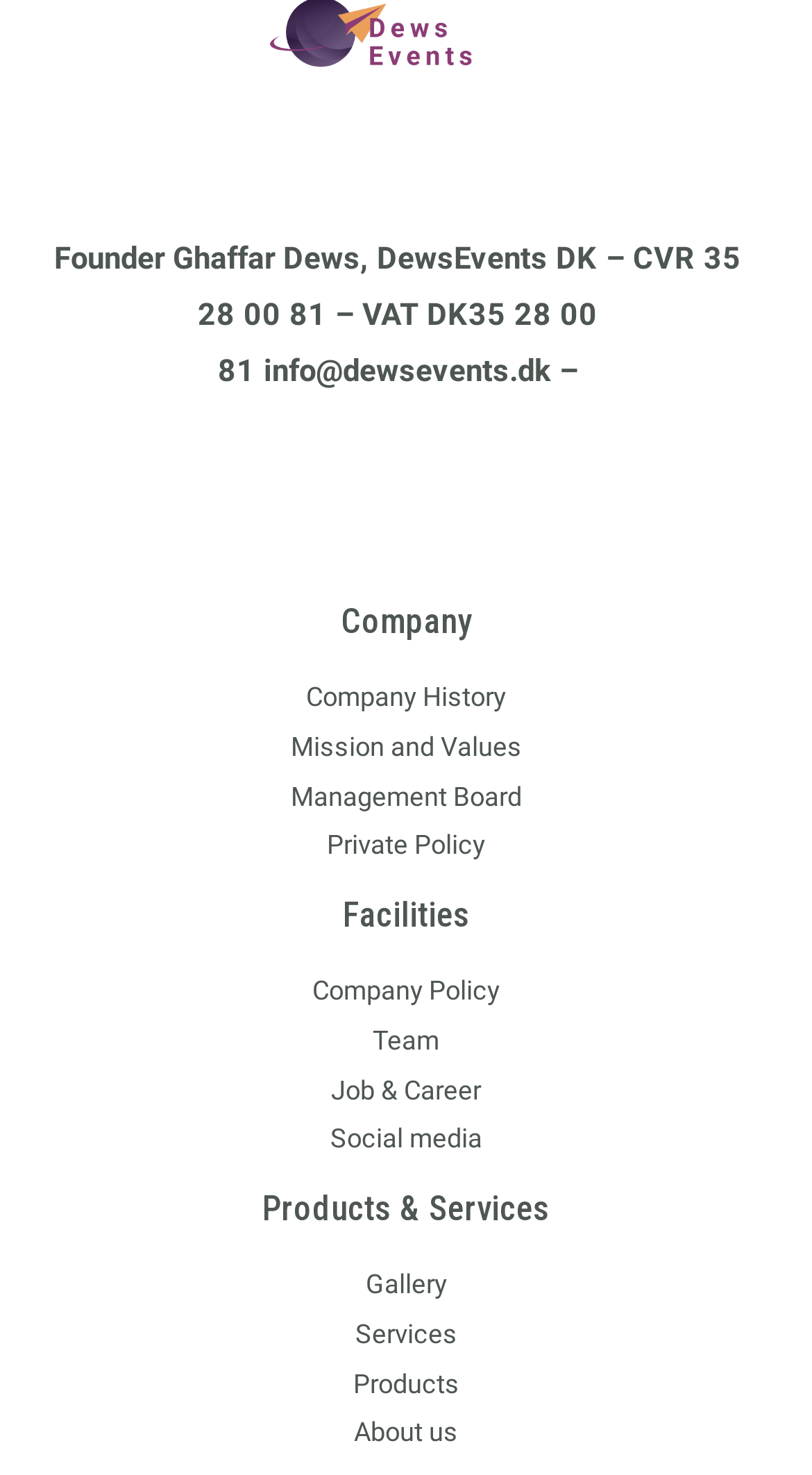Find the bounding box coordinates for the UI element whose description is: "Private Policy". The coordinates should be four float numbers between 0 and 1, in the format [left, top, right, bottom].

[0.403, 0.562, 0.597, 0.584]